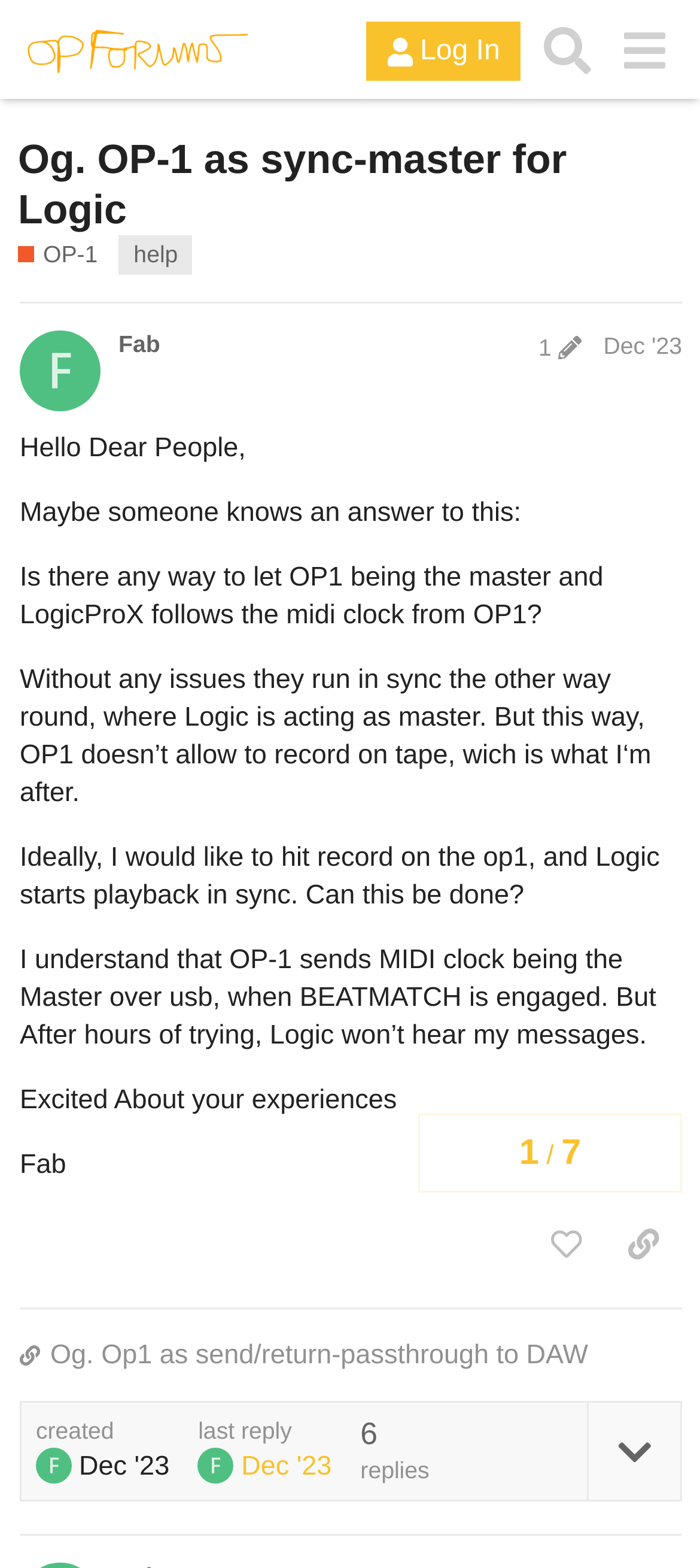Please locate the bounding box coordinates for the element that should be clicked to achieve the following instruction: "Search for something". Ensure the coordinates are given as four float numbers between 0 and 1, i.e., [left, top, right, bottom].

None